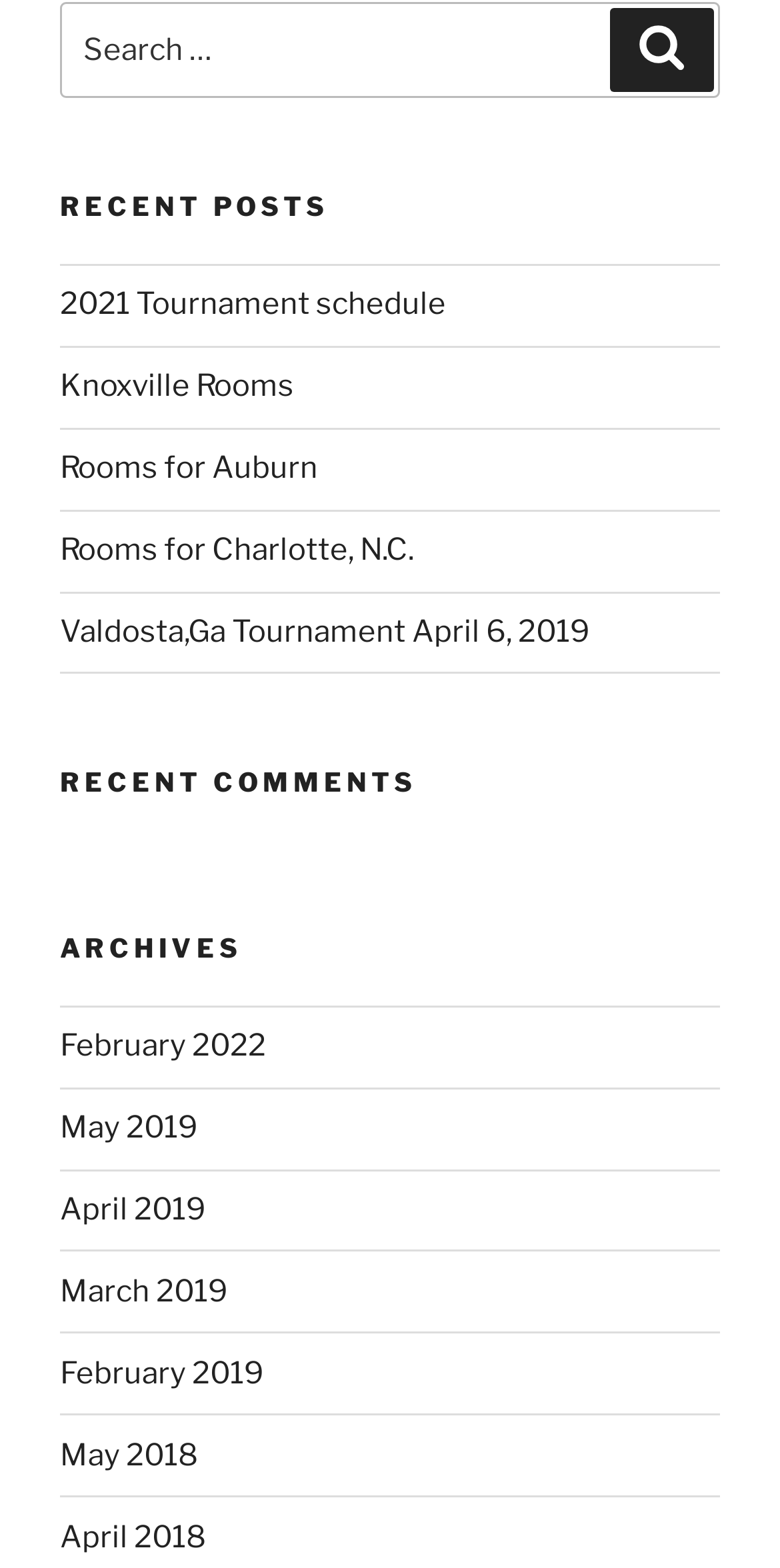What is the position of the search box?
Look at the webpage screenshot and answer the question with a detailed explanation.

The search box is located at the top of the webpage, with a y-coordinate of 0.002, which is the smallest y-coordinate among all elements. This indicates that the search box is positioned at the top of the webpage.